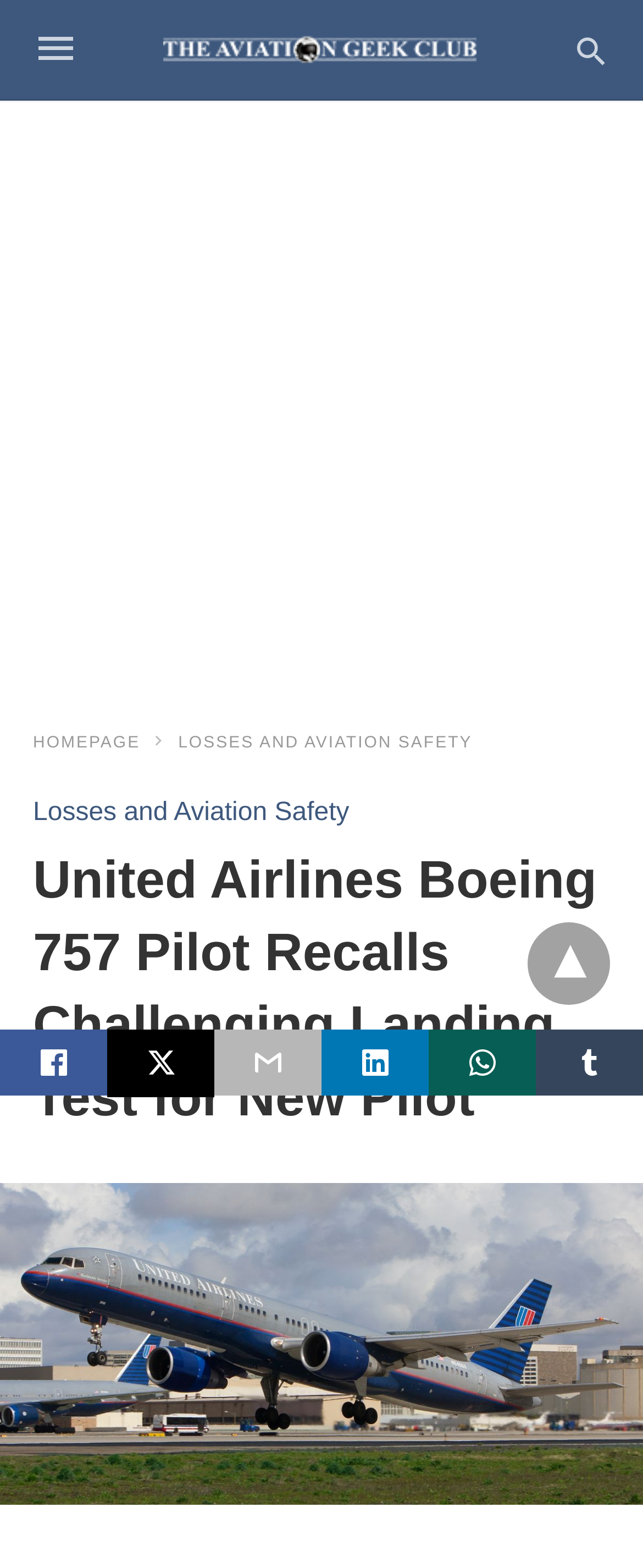Identify and extract the heading text of the webpage.

United Airlines Boeing 757 Pilot Recalls Challenging Landing Test for New Pilot